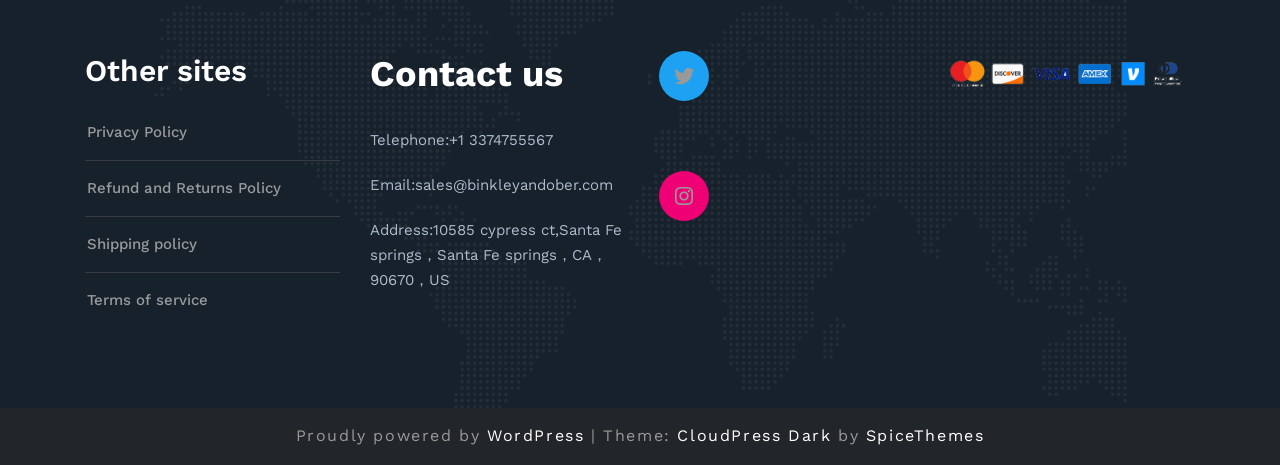What is the address of the company?
Look at the screenshot and give a one-word or phrase answer.

10585 cypress ct, Santa Fe springs, CA, 90670, US